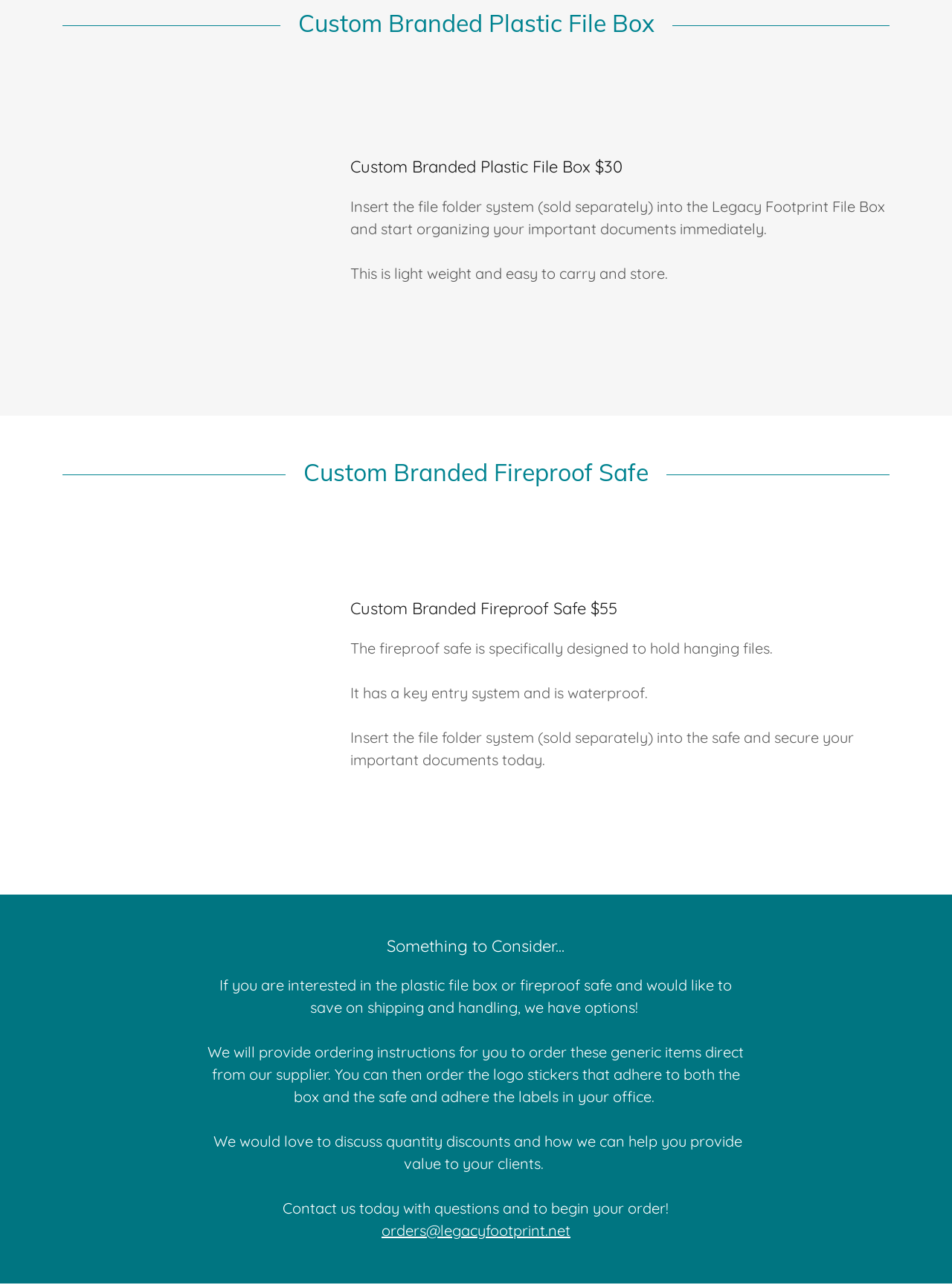Respond with a single word or phrase for the following question: 
How many products are displayed on this page?

2